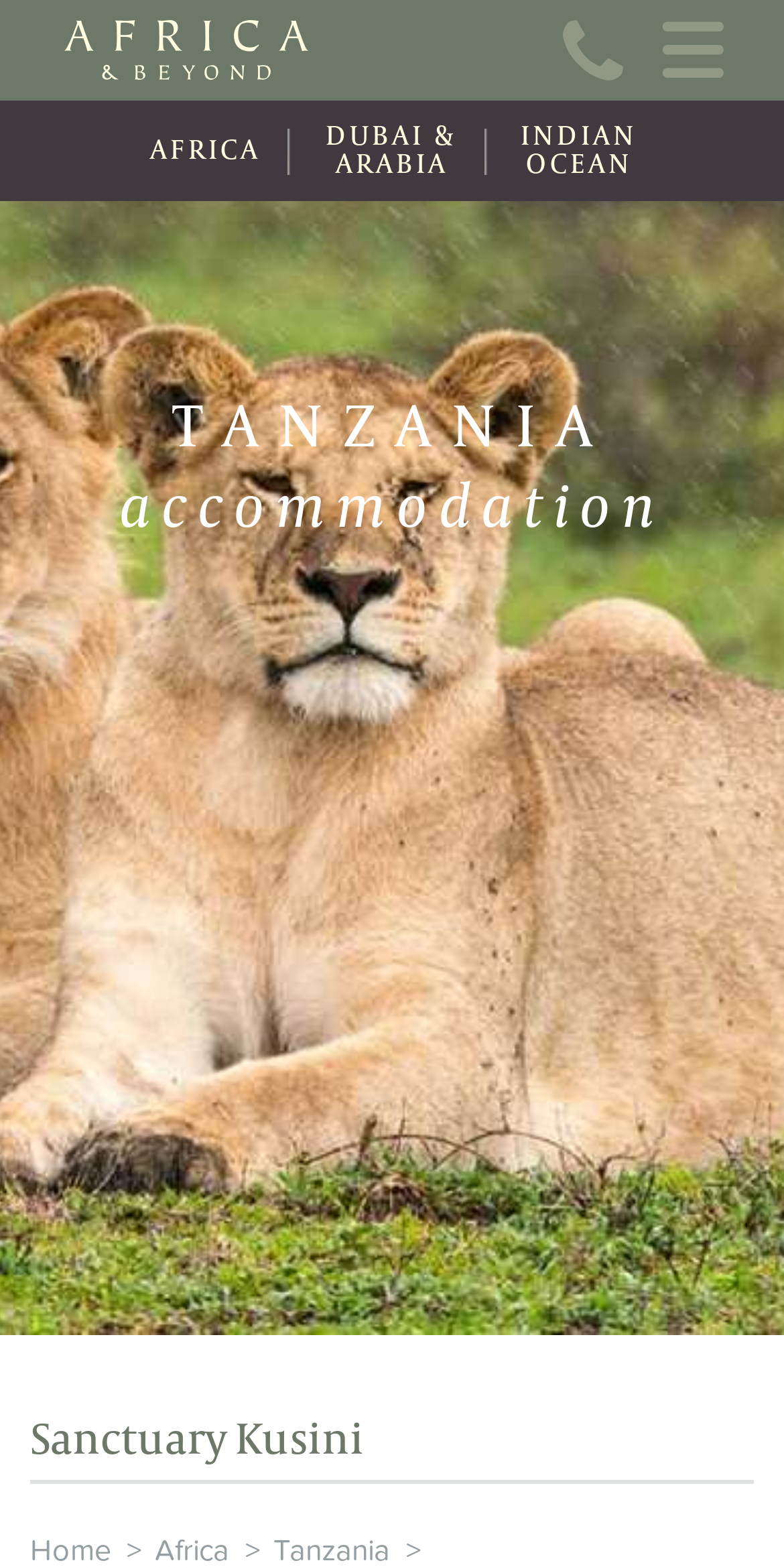Determine the bounding box coordinates for the element that should be clicked to follow this instruction: "View Travel Information". The coordinates should be given as four float numbers between 0 and 1, in the format [left, top, right, bottom].

[0.077, 0.189, 0.923, 0.251]